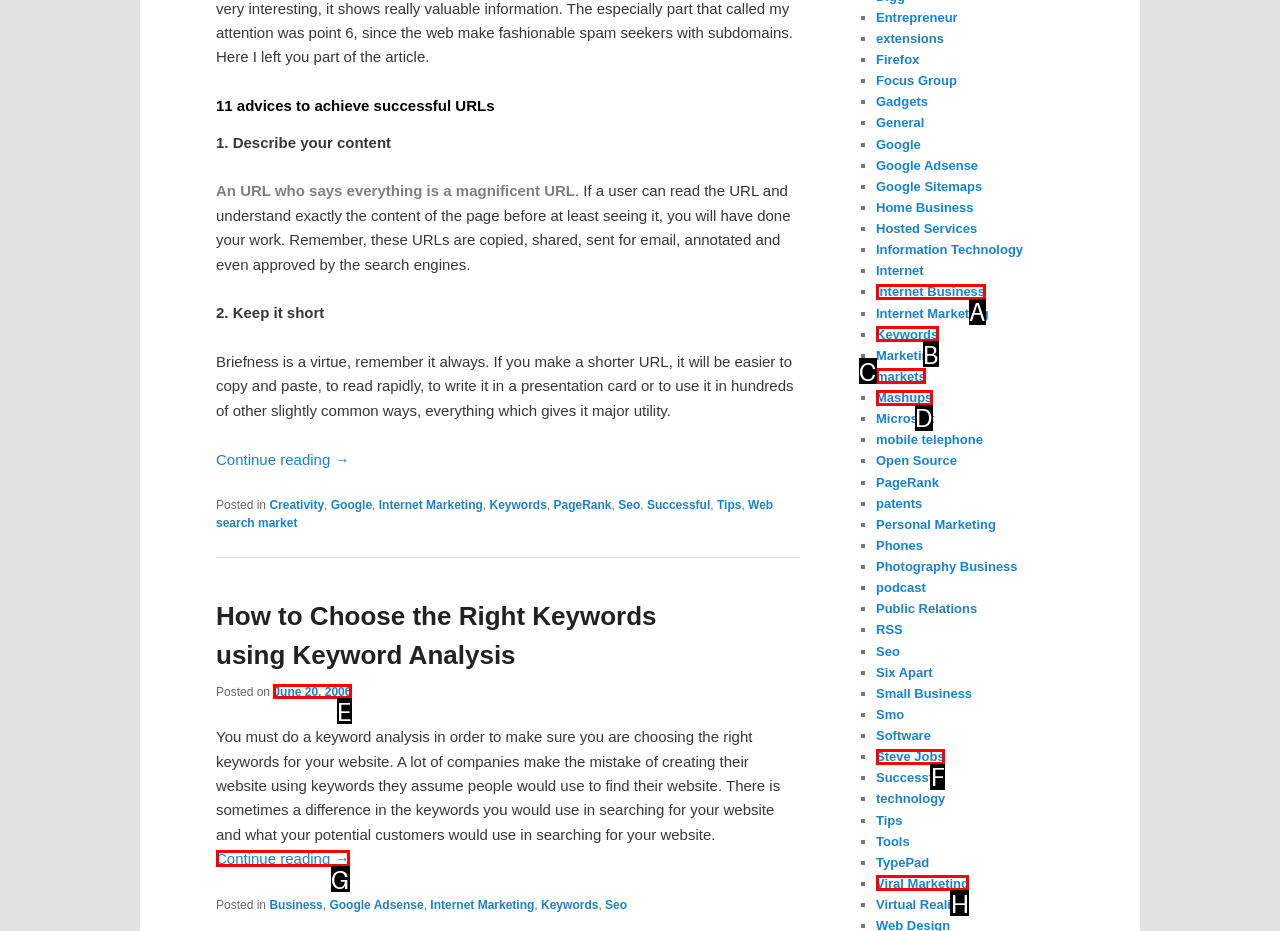Select the letter of the element you need to click to complete this task: Click on the link to continue reading about choosing the right keywords
Answer using the letter from the specified choices.

G